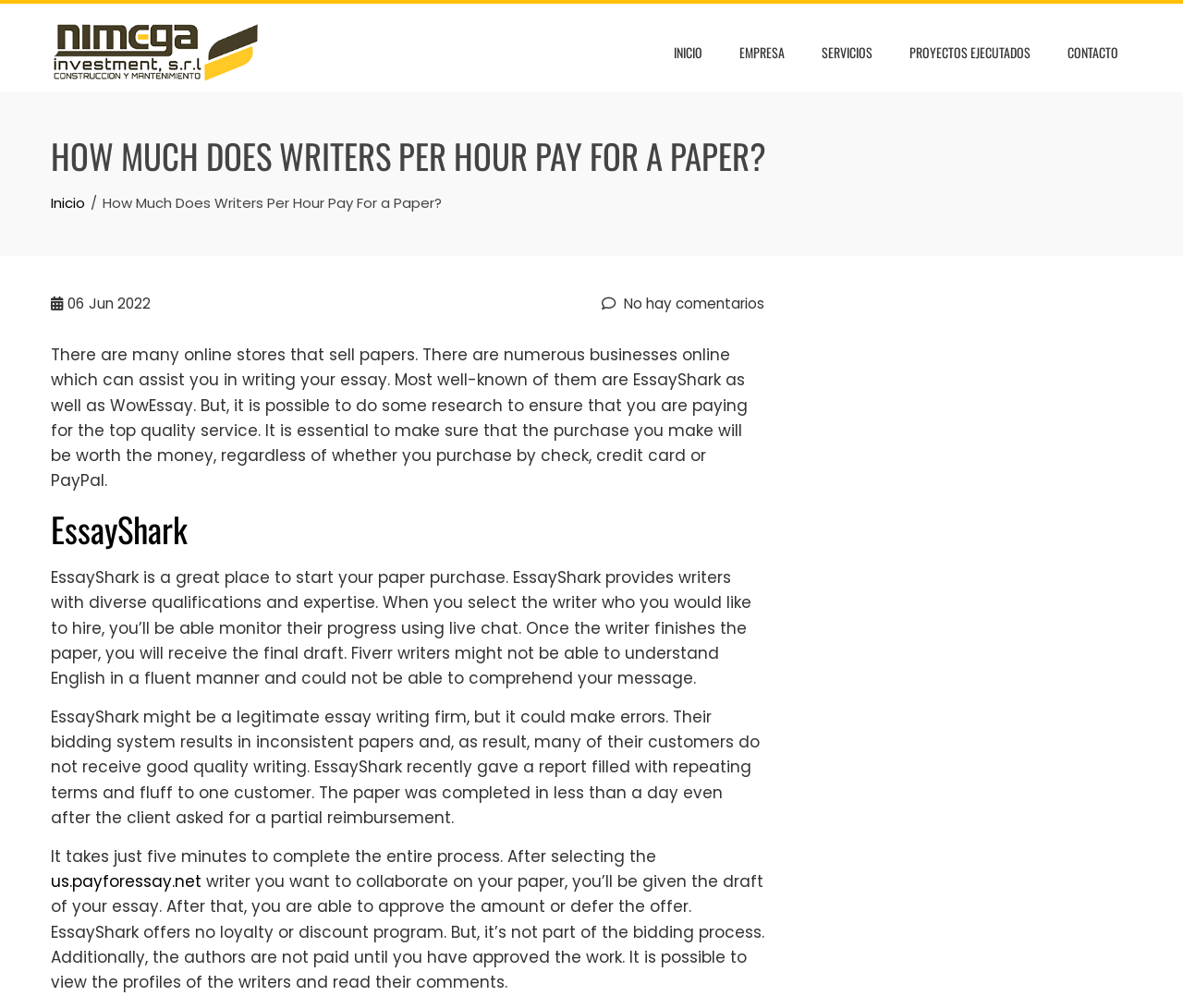Please find and give the text of the main heading on the webpage.

HOW MUCH DOES WRITERS PER HOUR PAY FOR A PAPER?